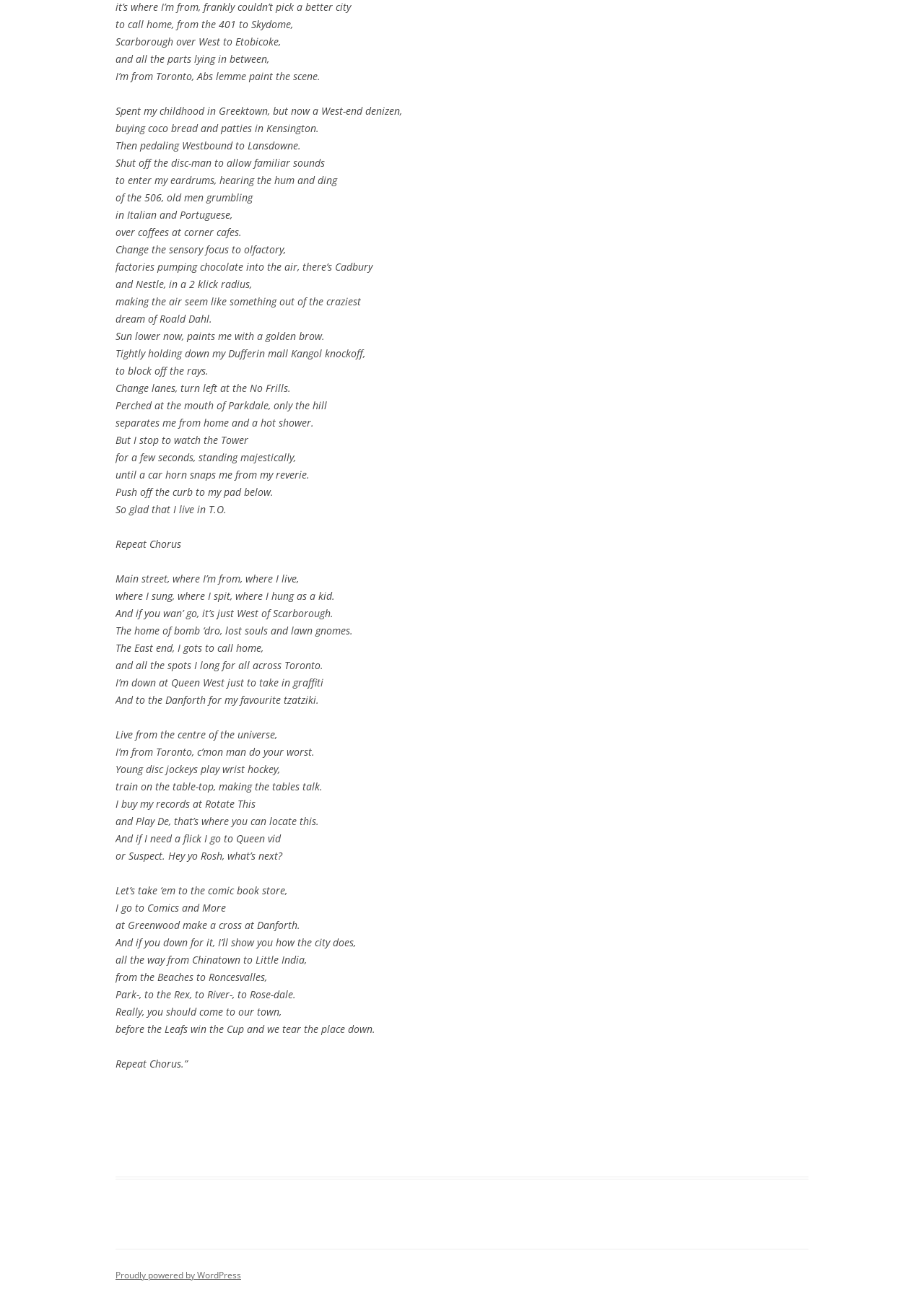What is the author's favorite food?
Please utilize the information in the image to give a detailed response to the question.

The author mentions going to the Danforth for their favorite tzatziki, implying that tzatziki is their favorite food.